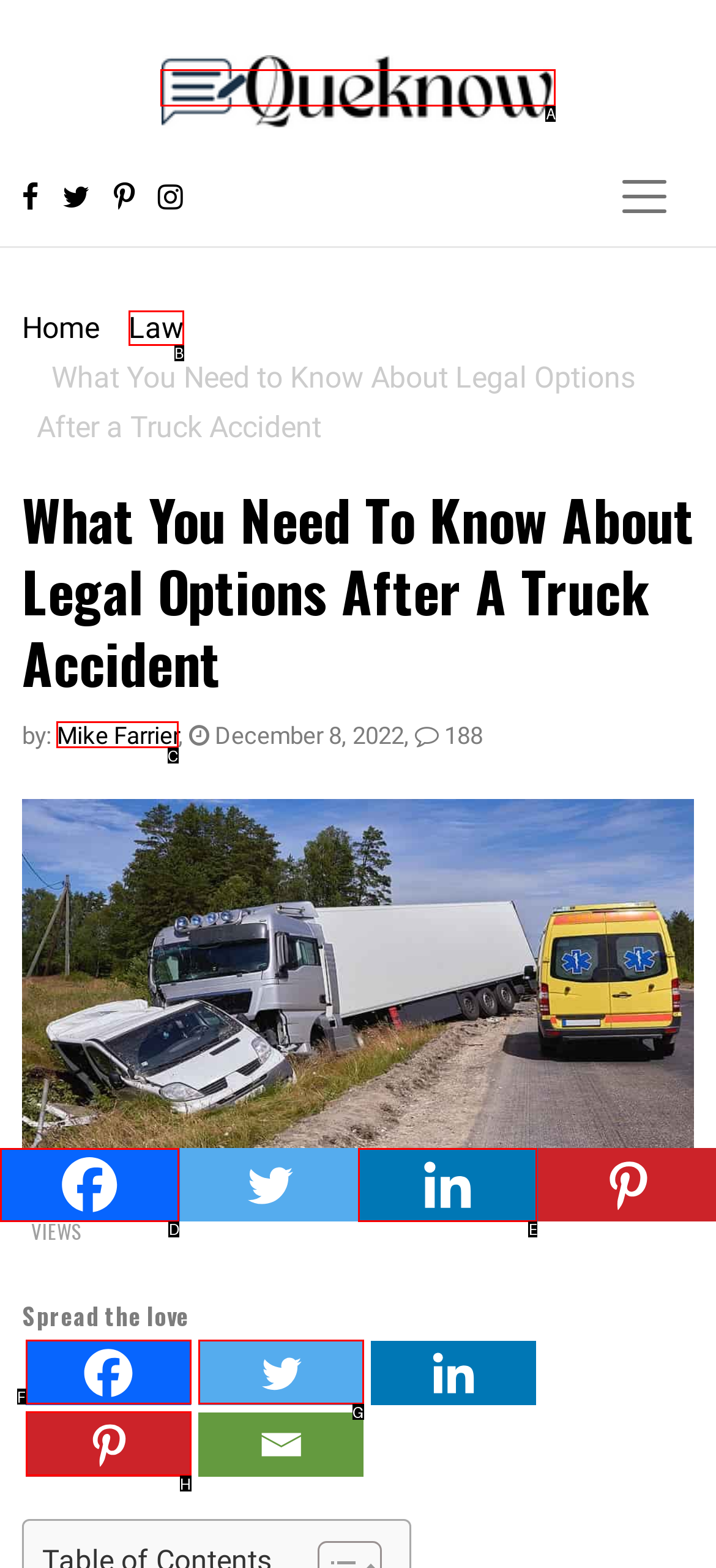Given the task: Read the article by Mike Farrier, point out the letter of the appropriate UI element from the marked options in the screenshot.

C